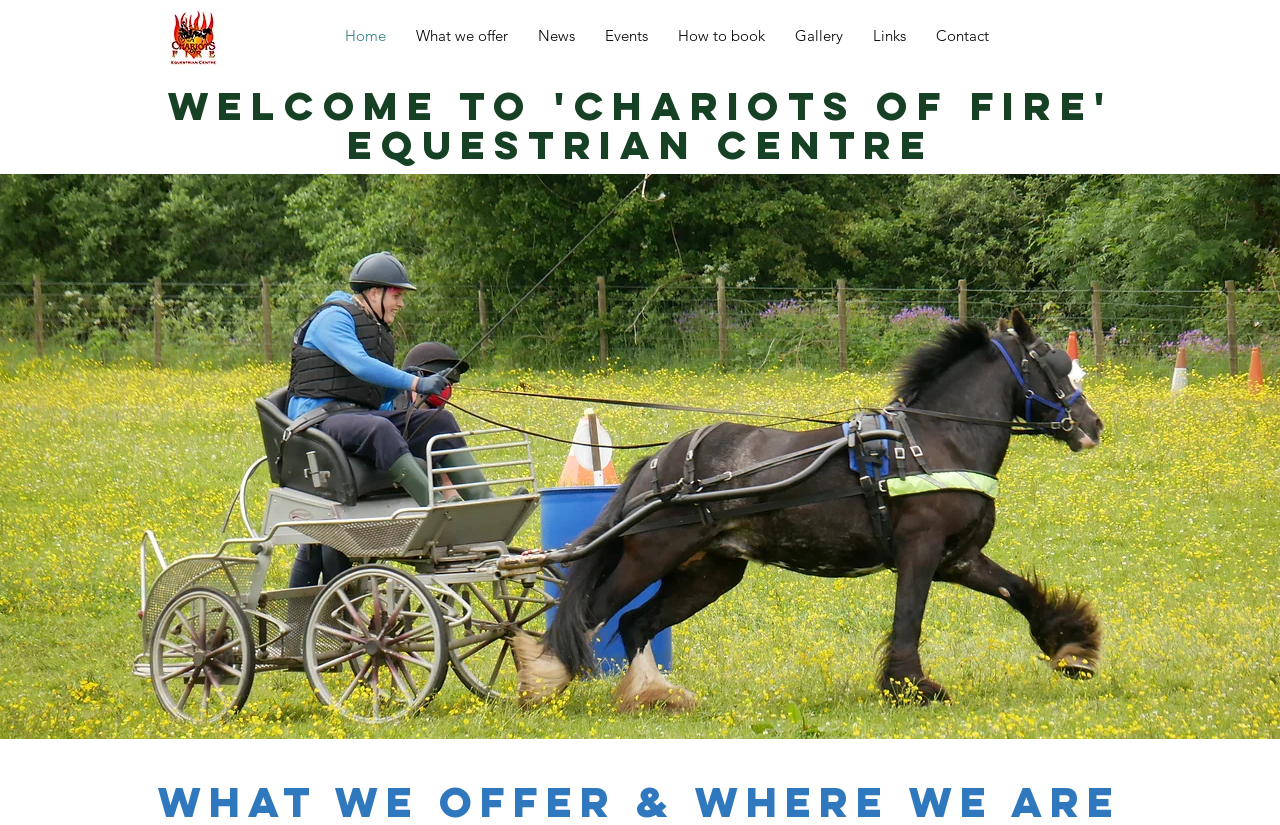Please indicate the bounding box coordinates for the clickable area to complete the following task: "Click the 'Home' link". The coordinates should be specified as four float numbers between 0 and 1, i.e., [left, top, right, bottom].

[0.258, 0.013, 0.313, 0.074]